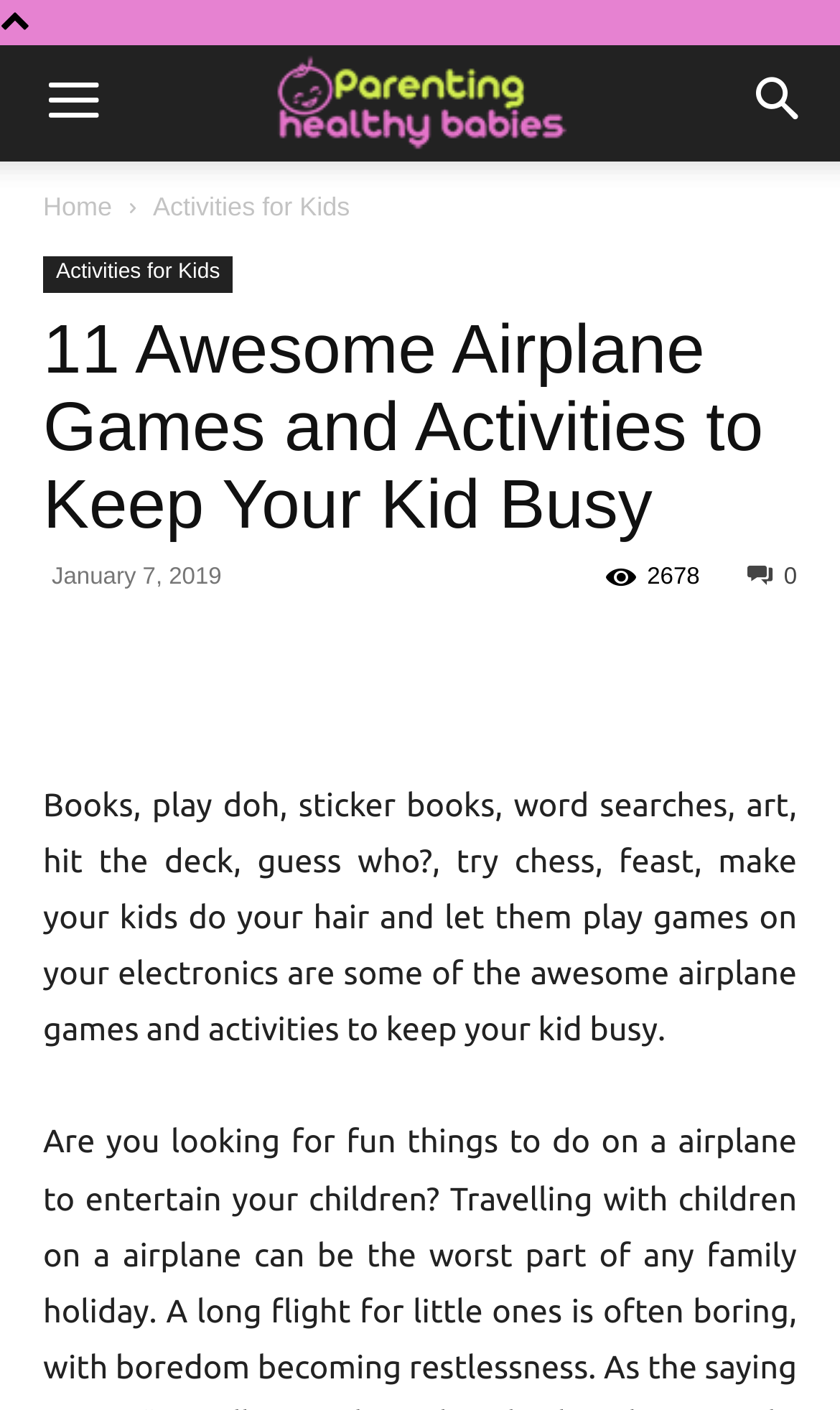What is the category of the webpage?
Please provide an in-depth and detailed response to the question.

I found the category of the webpage in the link element, which is 'Activities for Kids'.